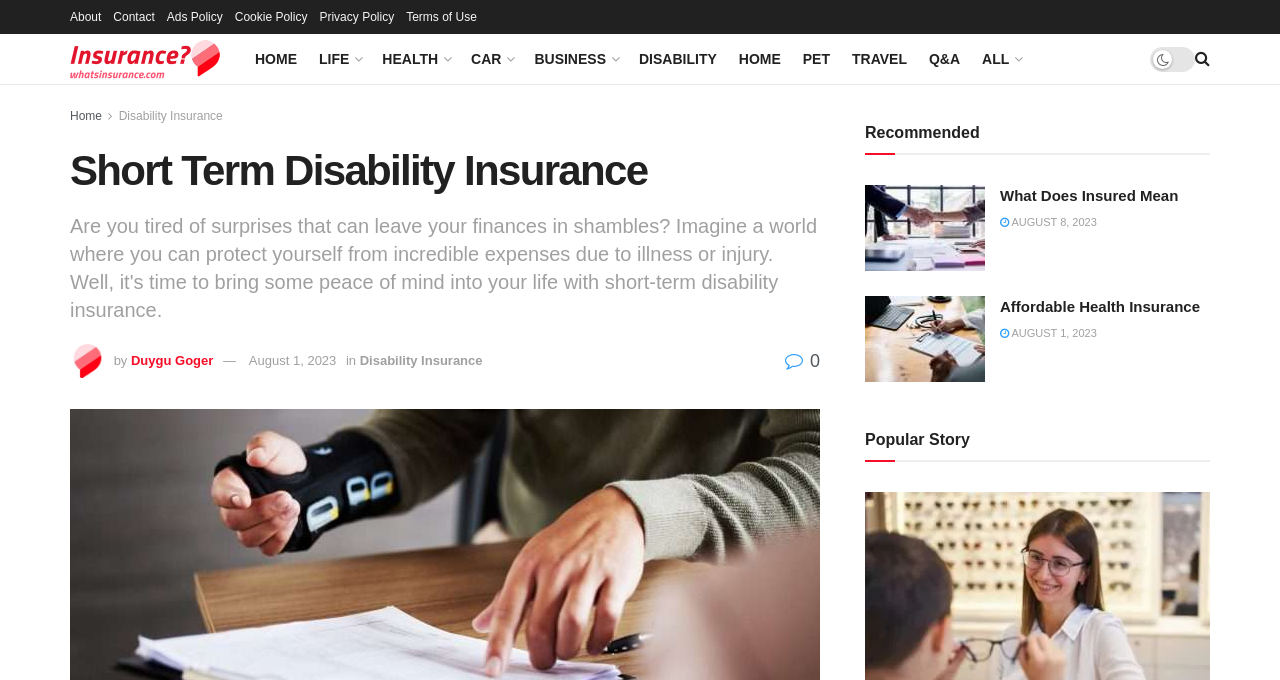Give a succinct answer to this question in a single word or phrase: 
What is the category of the link 'HOME' in the top navigation bar?

LIFE